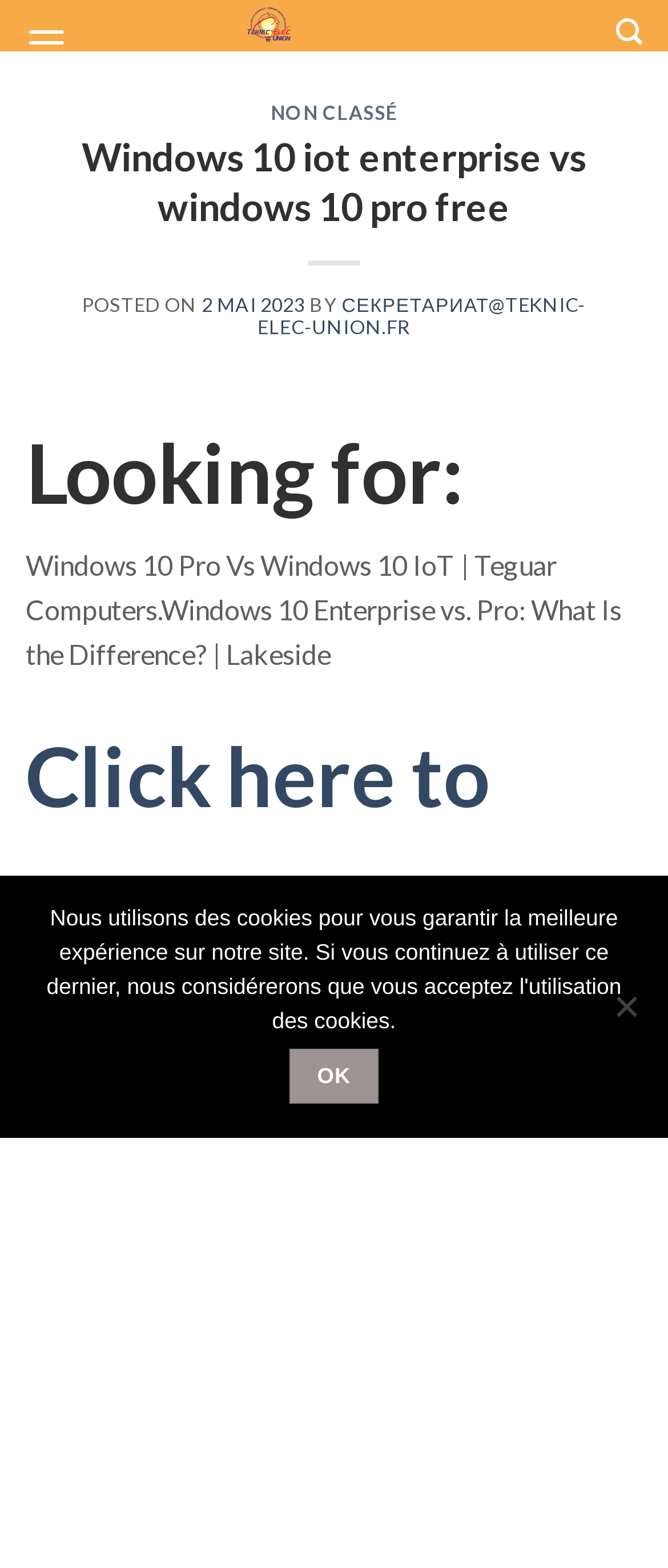Please specify the bounding box coordinates of the region to click in order to perform the following instruction: "Visit the 'Teknic Elec Union' website".

[0.274, 0.0, 0.531, 0.033]